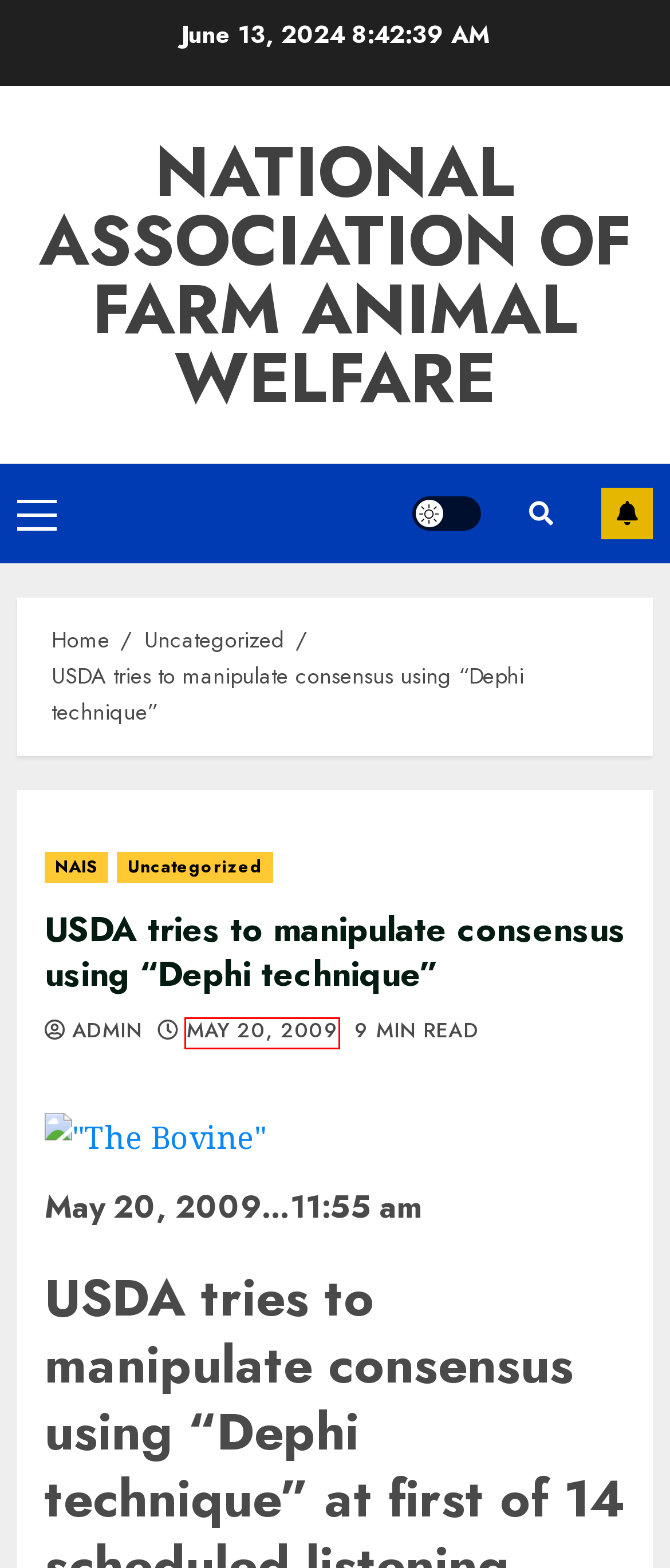You have been given a screenshot of a webpage with a red bounding box around a UI element. Select the most appropriate webpage description for the new webpage that appears after clicking the element within the red bounding box. The choices are:
A. Computer technology – Learn USA
B. May 2009 – National Association of Farm Animal Welfare
C. April 2023 – National Association of Farm Animal Welfare
D. Uncategorized – National Association of Farm Animal Welfare
E. NAIS – National Association of Farm Animal Welfare
F. admin – National Association of Farm Animal Welfare
G. National Association of Farm Animal Welfare
H. Control food – National Association of Farm Animal Welfare

B